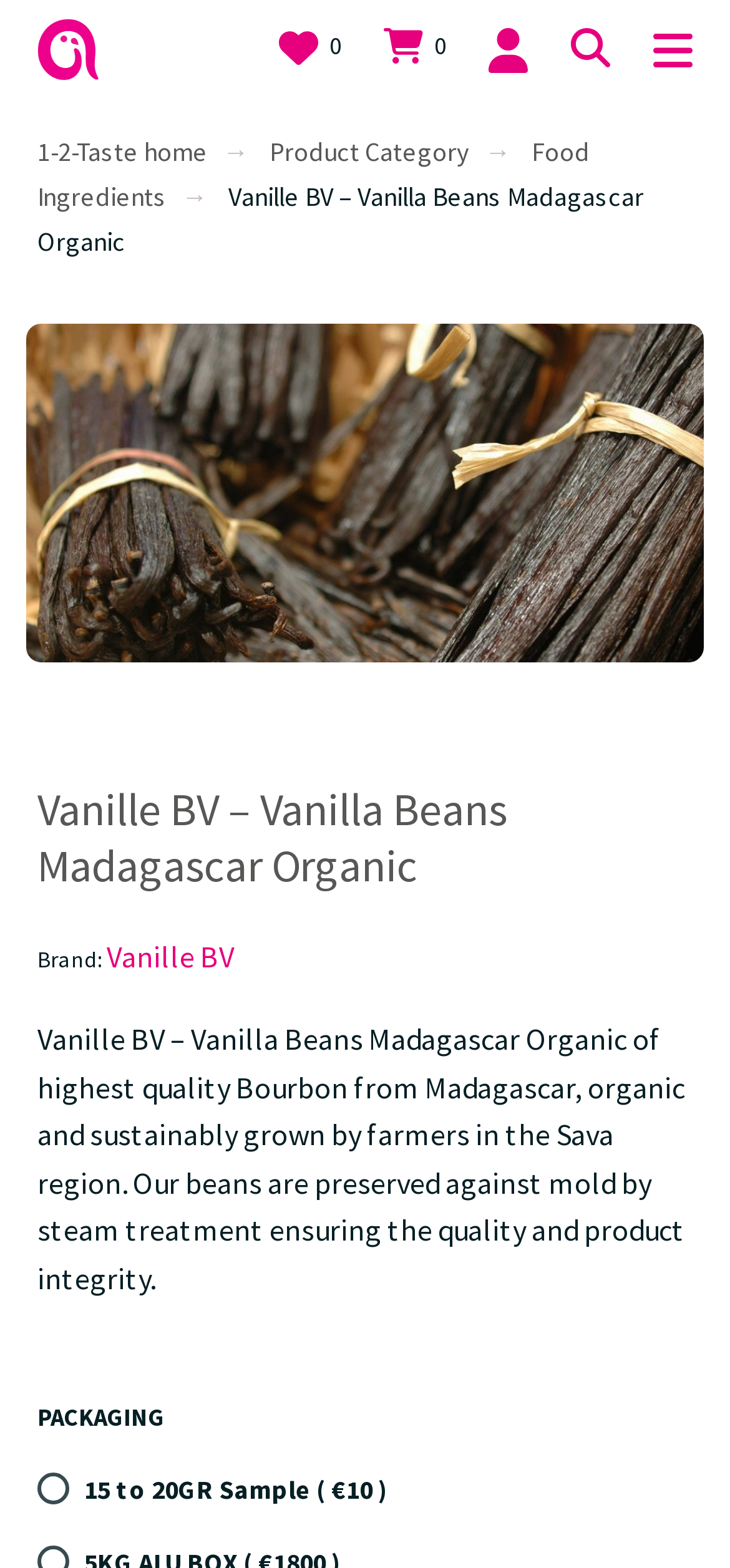Identify and provide the text of the main header on the webpage.

Vanille BV – Vanilla Beans Madagascar Organic